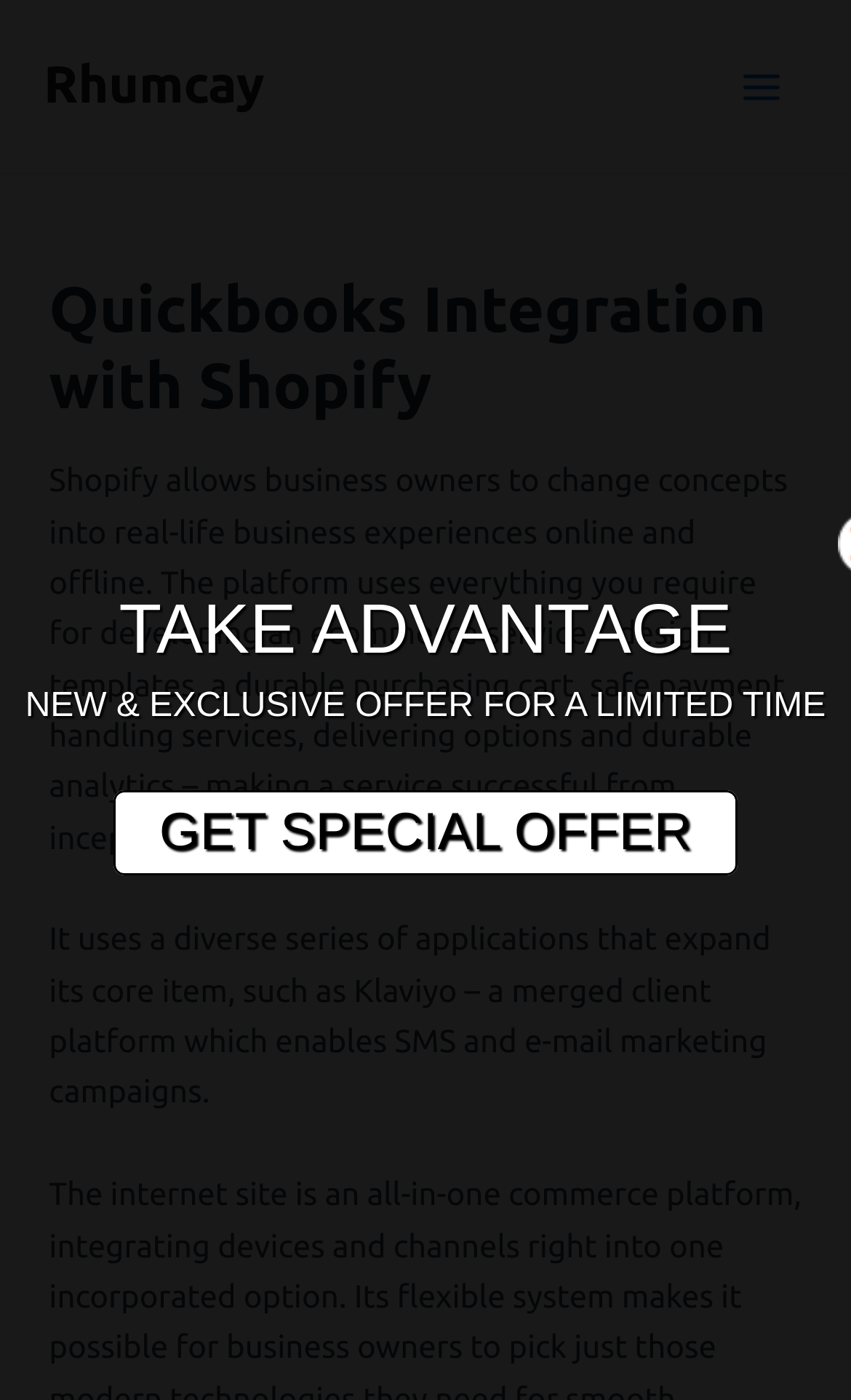Using the information in the image, give a comprehensive answer to the question: 
What is the purpose of the platform?

The webpage states that Shopify uses everything required for developing an ecommerce service, including design templates, a durable purchasing cart, secure payment handling services, delivering options, and durable analytics, making a service successful from inception.